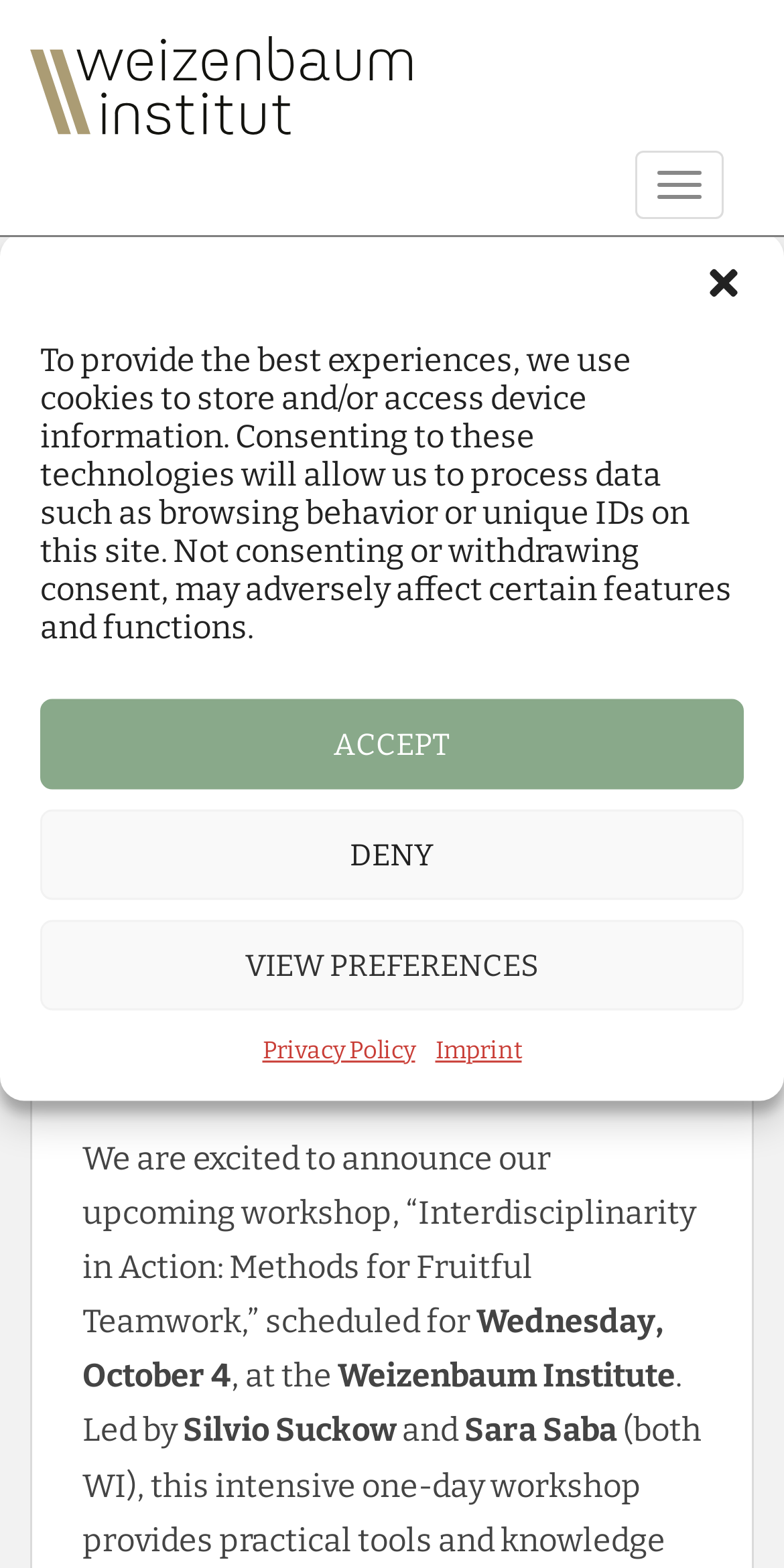From the details in the image, provide a thorough response to the question: What is the name of the upcoming workshop?

I found the answer by looking at the heading 'Workshop: Interdisciplinarity in Action: Methods for Fruitful Teamwork (October 4, 2023)' which is a child element of the HeaderAsNonLandmark element.